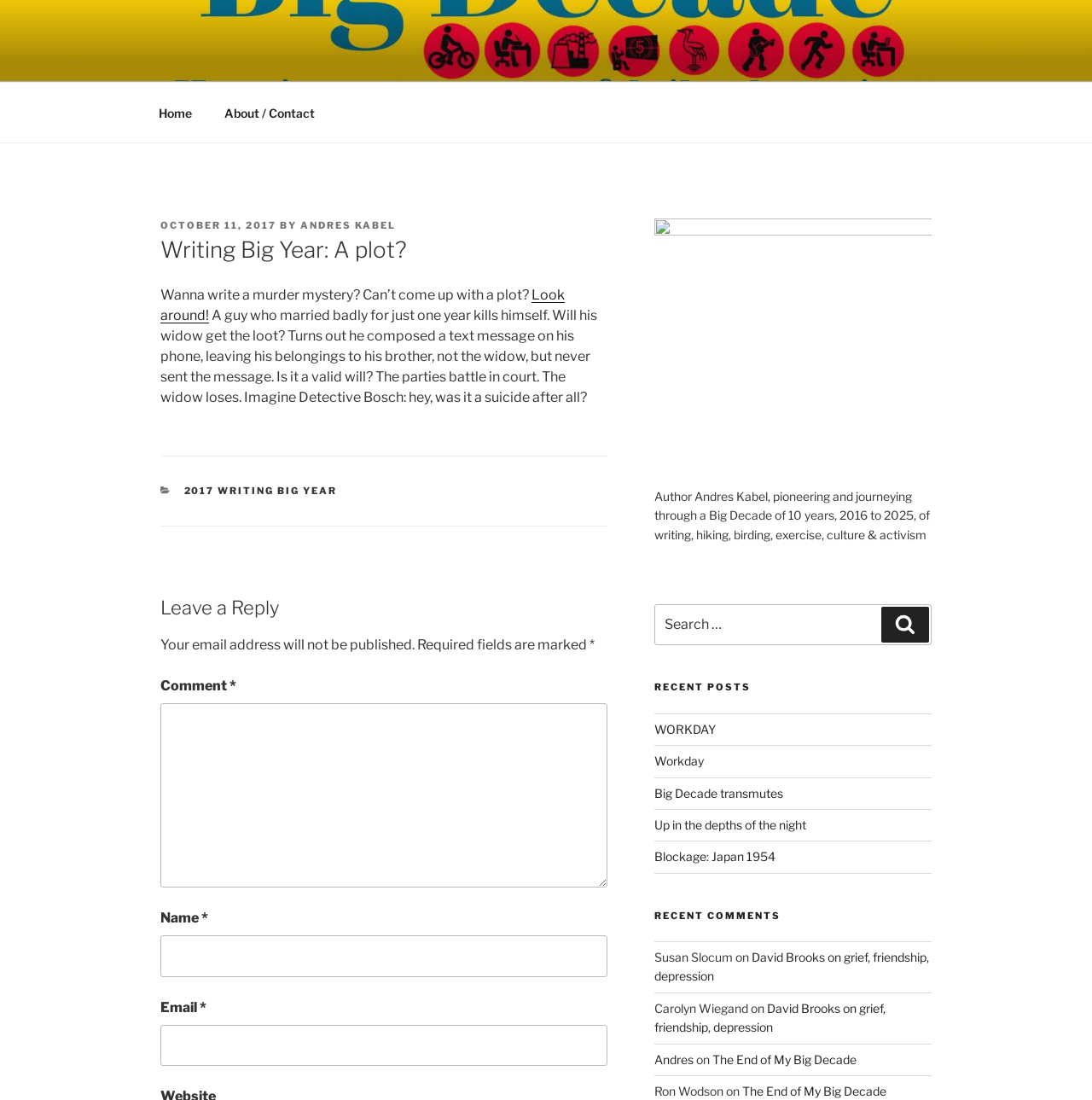Find the main header of the webpage and produce its text content.

Writing Big Year: A plot?